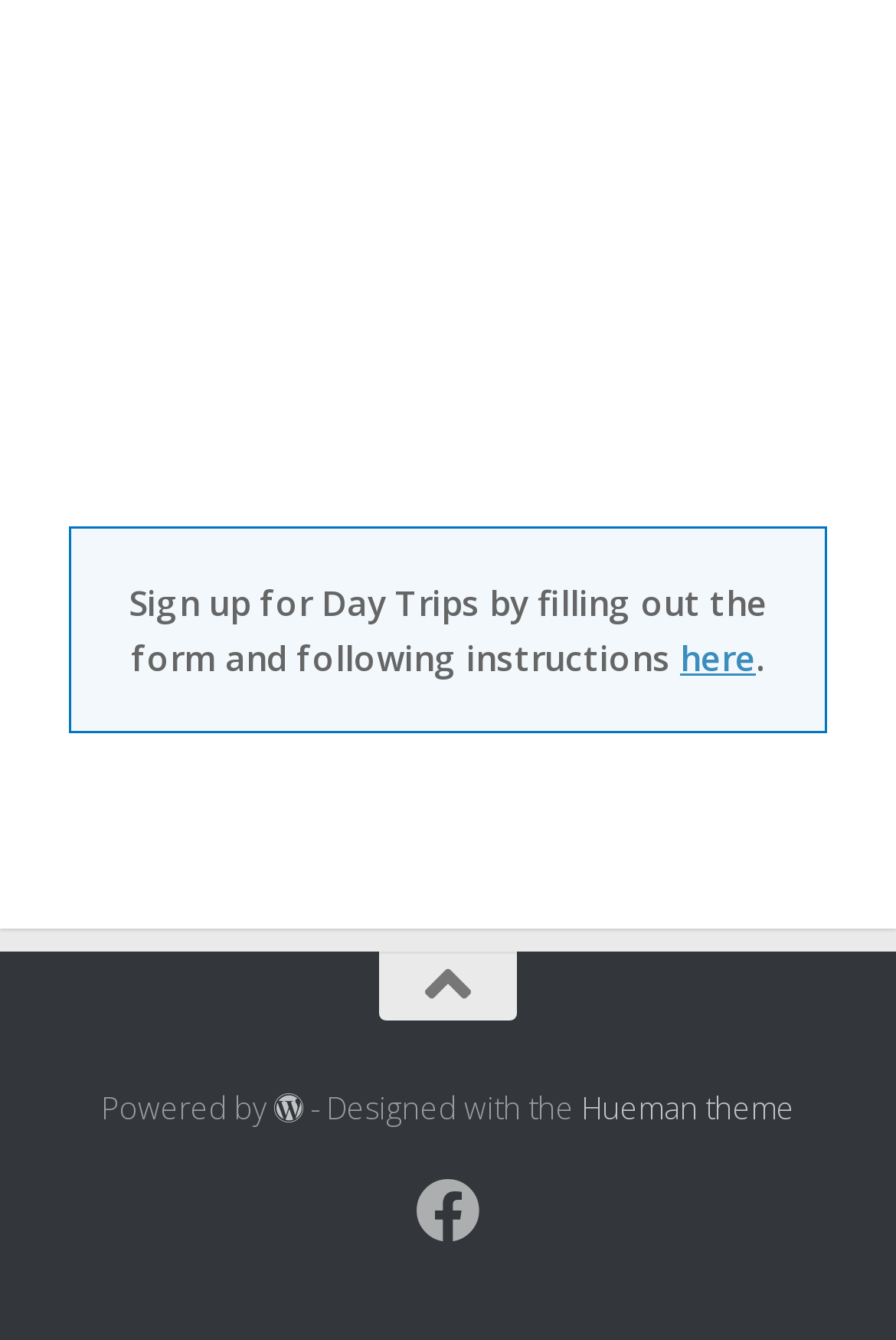What is the instruction to follow after filling out the form?
Please answer the question as detailed as possible.

The instruction to follow after filling out the form is to follow instructions, as indicated by the StaticText element with the text 'Sign up for Day Trips by filling out the form and following instructions'.